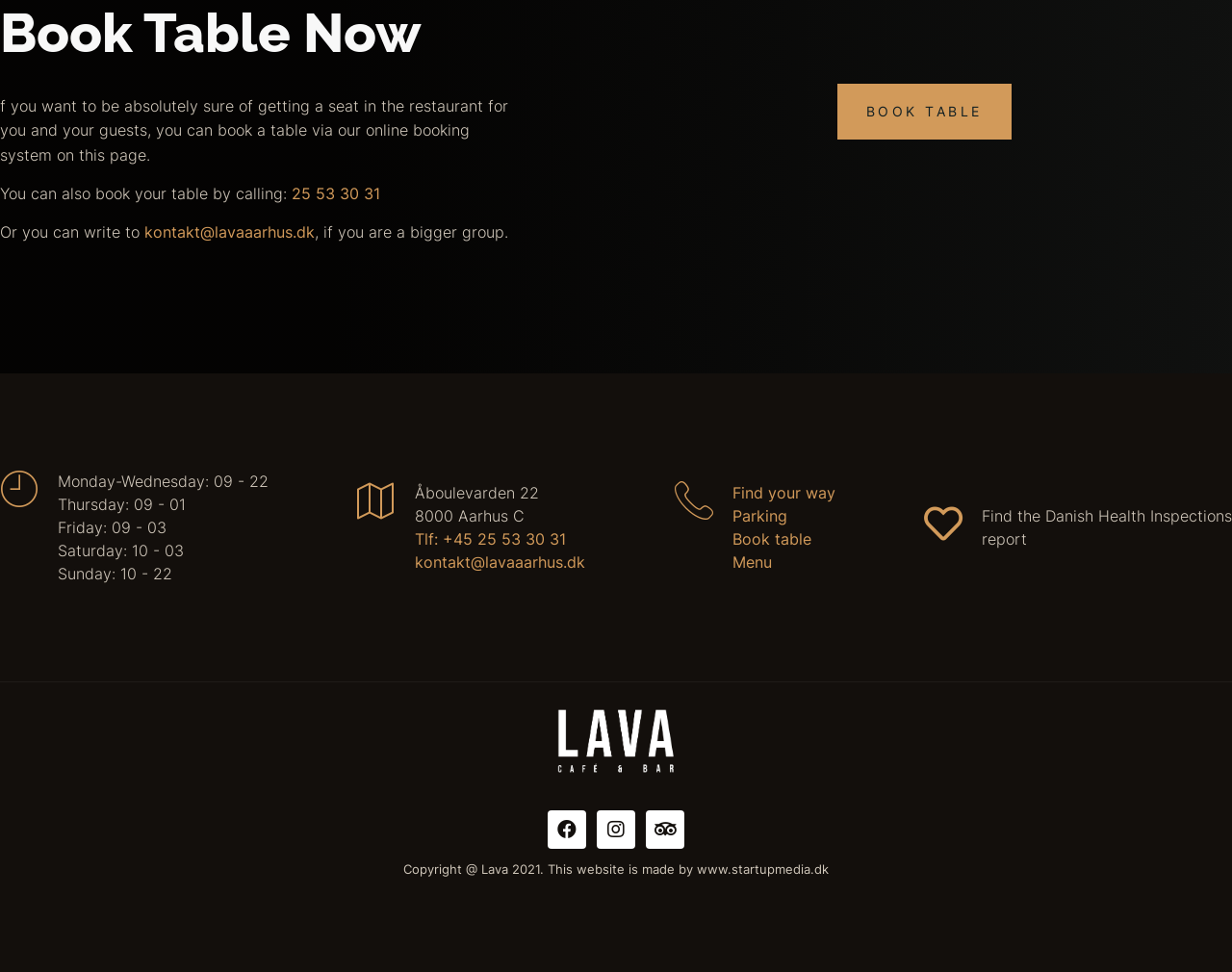Please identify the bounding box coordinates of the clickable area that will allow you to execute the instruction: "Book a table".

[0.679, 0.086, 0.821, 0.144]